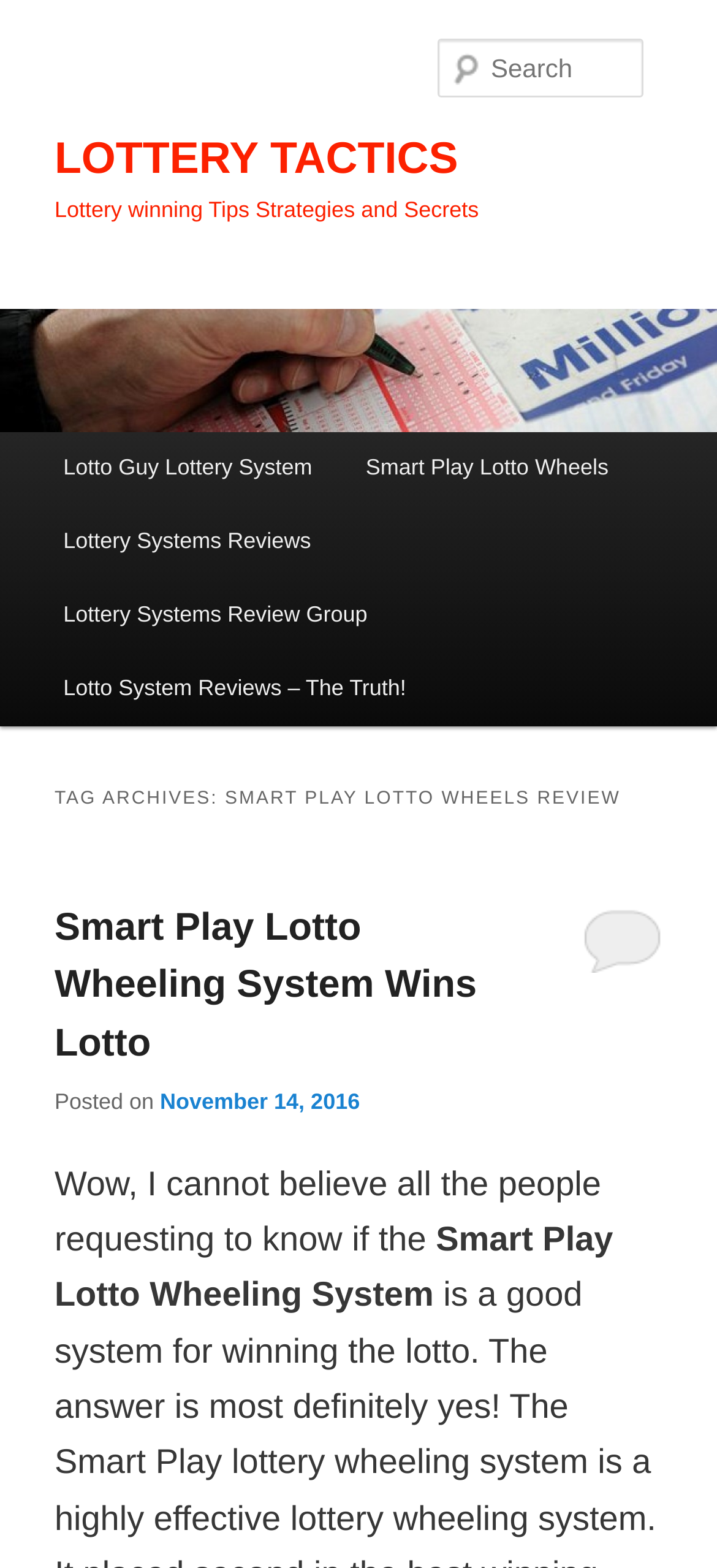Based on the image, please respond to the question with as much detail as possible:
How many main menu items are there on this page?

I counted the number of links under the heading 'Main menu' and found that there are 5 main menu items: 'Lotto Guy Lottery System', 'Smart Play Lotto Wheels', 'Lottery Systems Reviews', 'Lottery Systems Review Group', and 'Lotto System Reviews – The Truth!'.